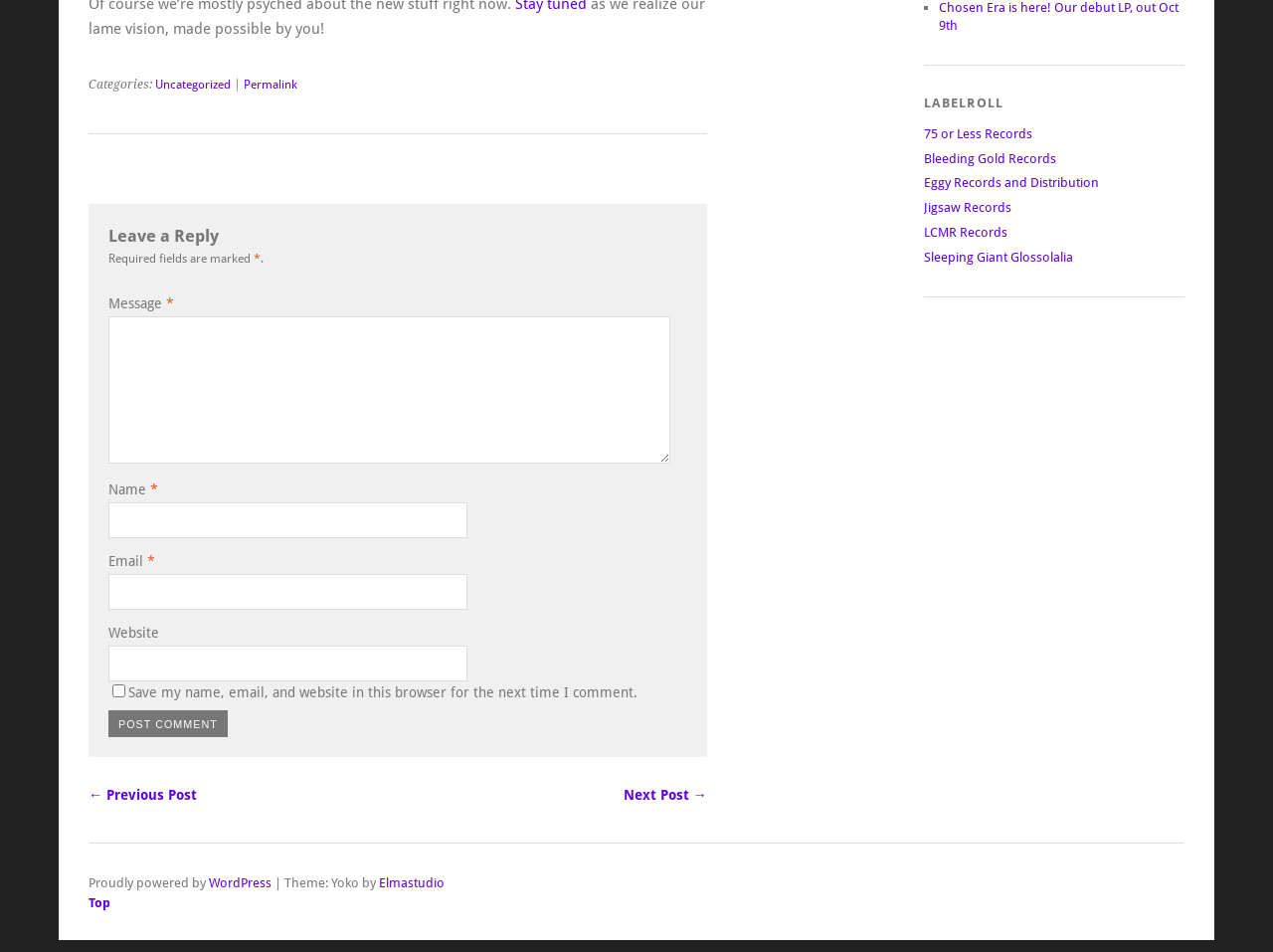Given the following UI element description: "LCMR Records", find the bounding box coordinates in the webpage screenshot.

[0.726, 0.236, 0.791, 0.252]